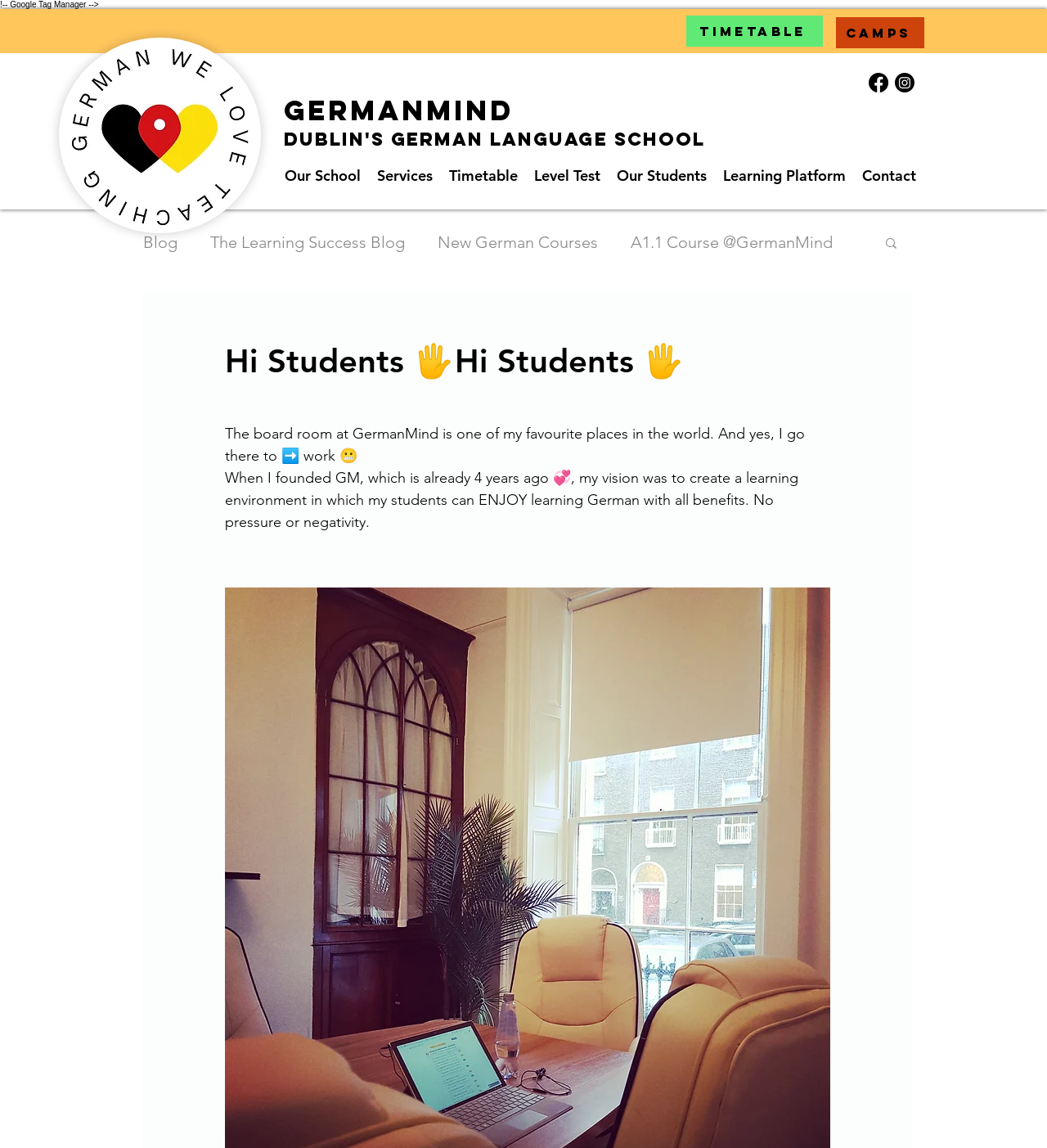Determine the bounding box coordinates for the clickable element to execute this instruction: "Read the blog post about the A1.1 Course". Provide the coordinates as four float numbers between 0 and 1, i.e., [left, top, right, bottom].

[0.418, 0.202, 0.571, 0.22]